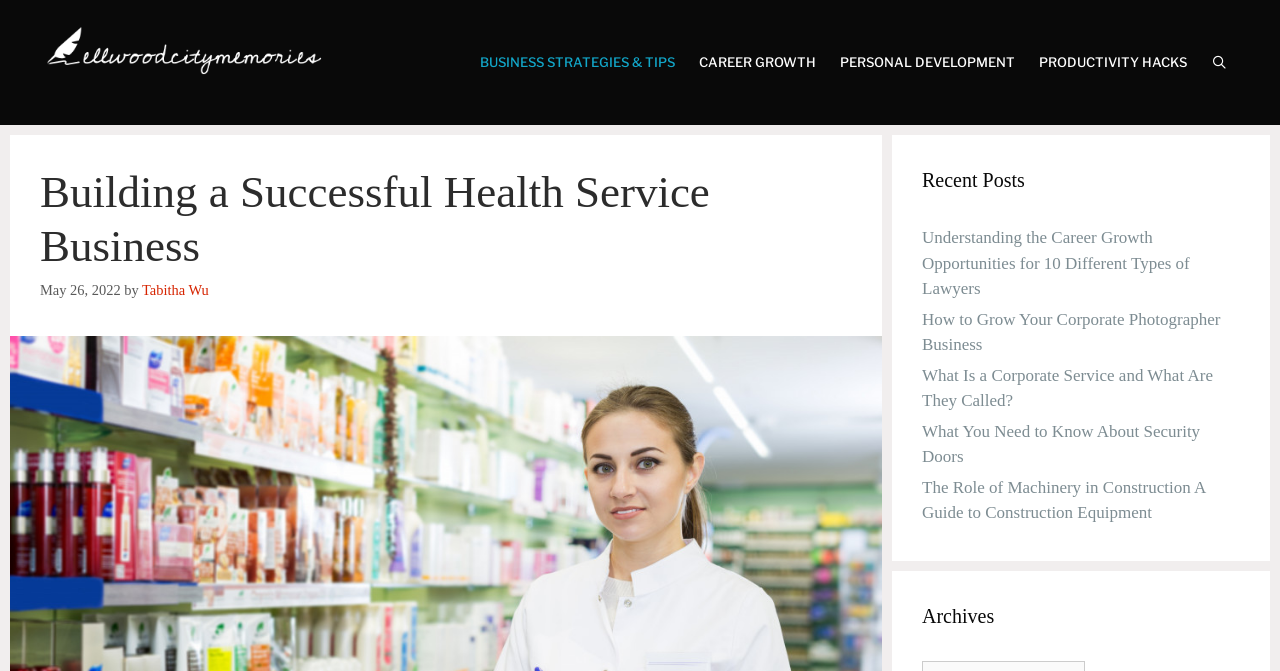Point out the bounding box coordinates of the section to click in order to follow this instruction: "View the Mold Inspection page".

None